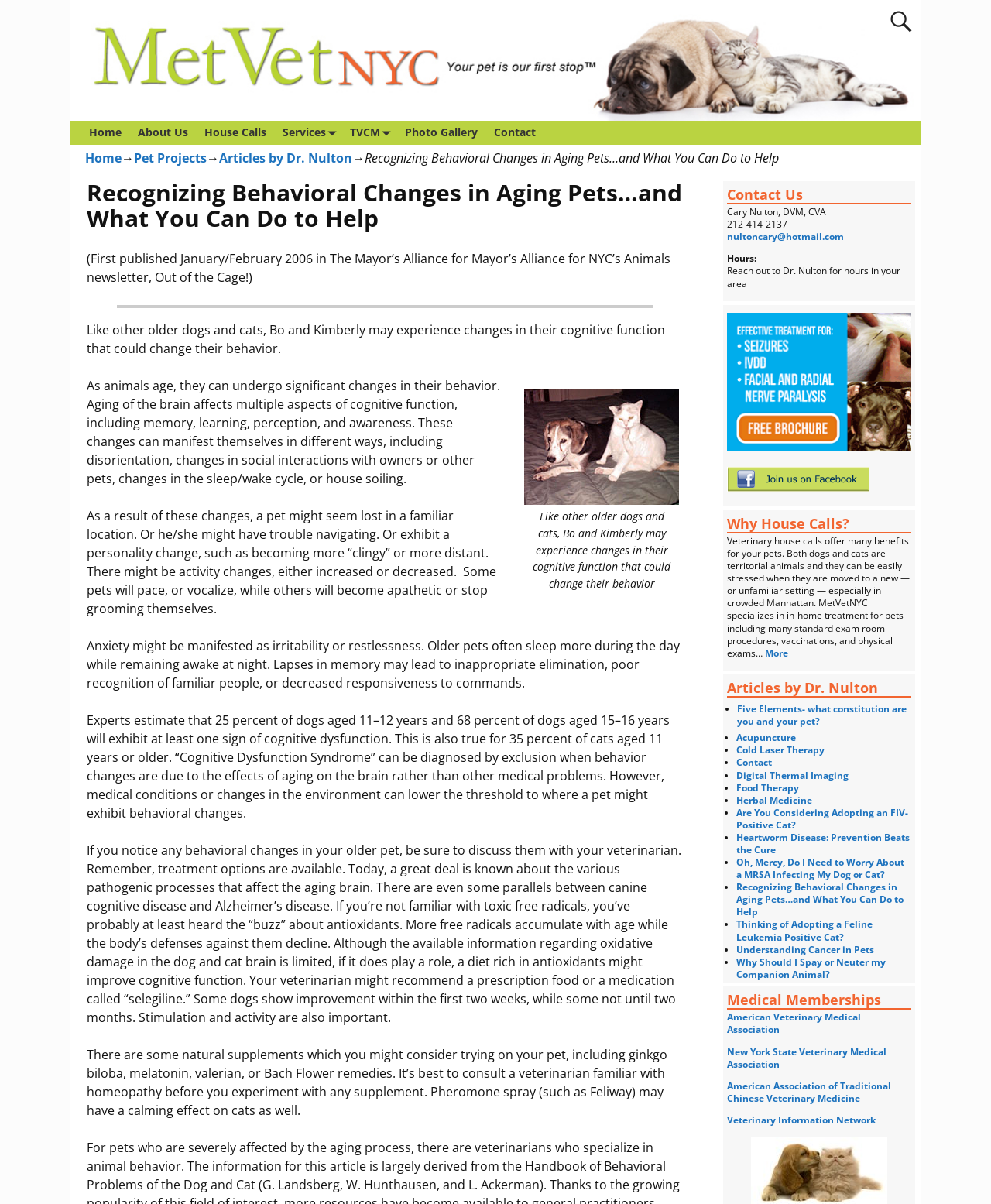Use a single word or phrase to respond to the question:
What is the topic of the article?

Recognizing Behavioral Changes in Aging Pets